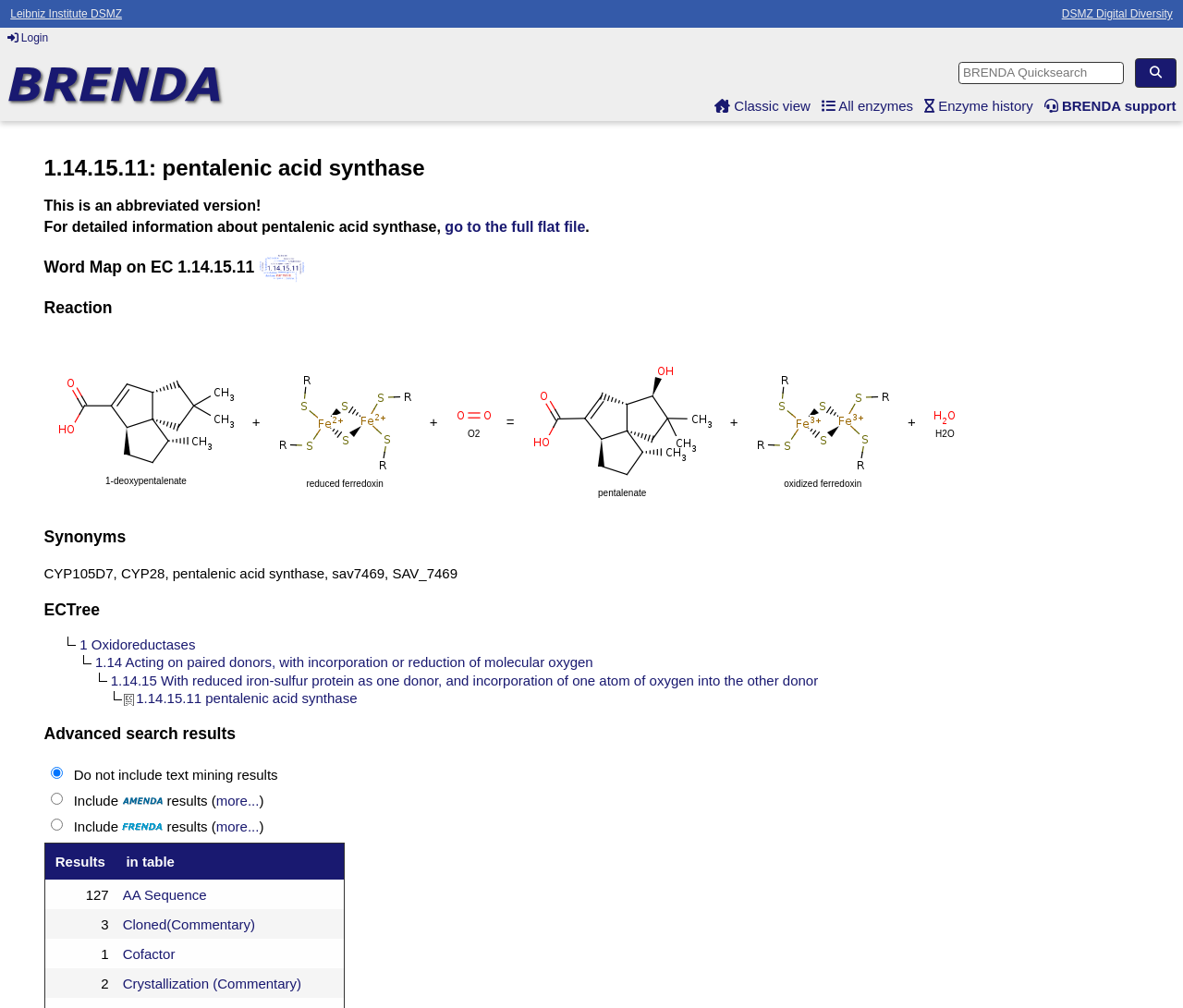Specify the bounding box coordinates for the region that must be clicked to perform the given instruction: "Call the store".

None